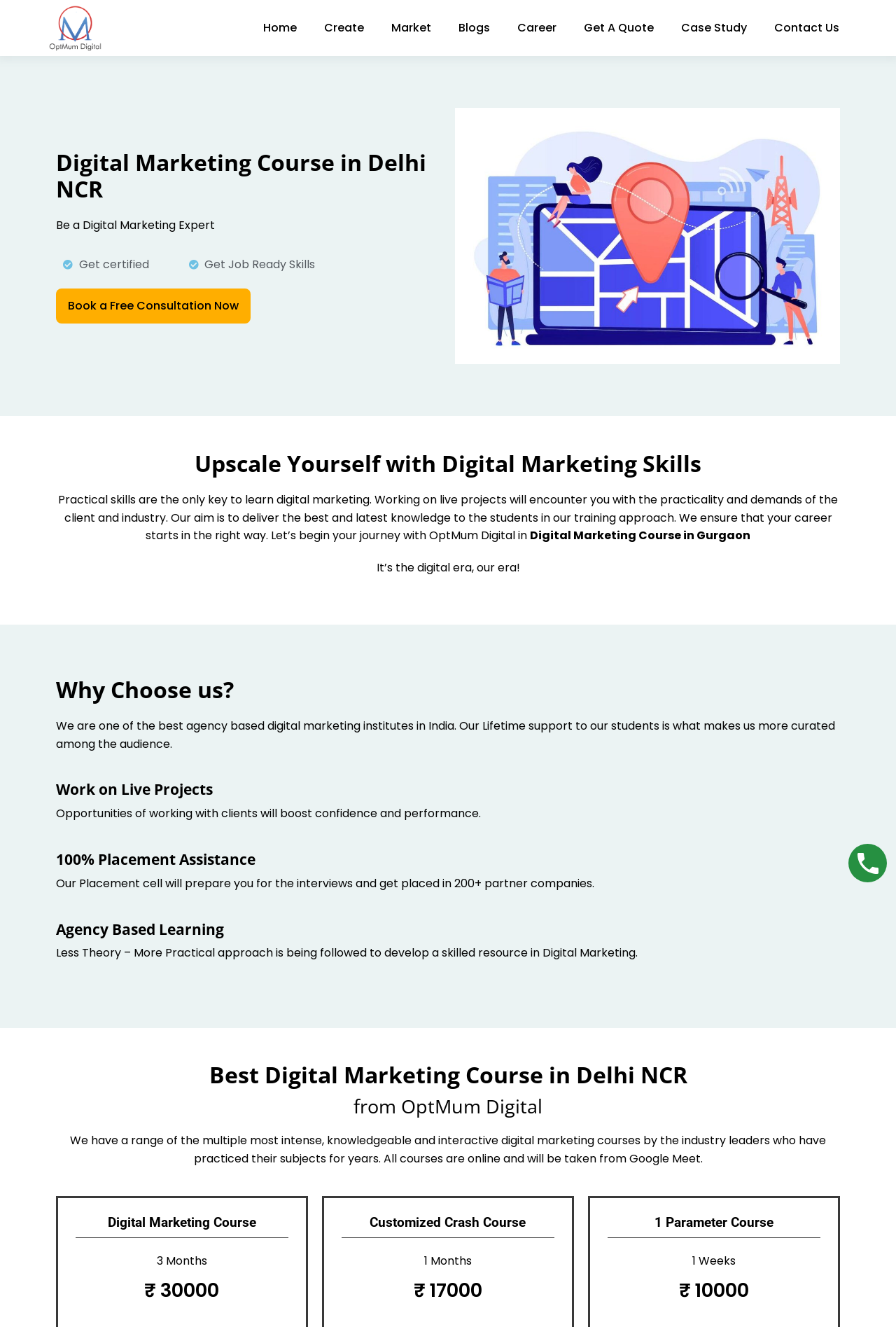Please find the bounding box coordinates of the element's region to be clicked to carry out this instruction: "View case studies".

[0.752, 0.003, 0.842, 0.039]